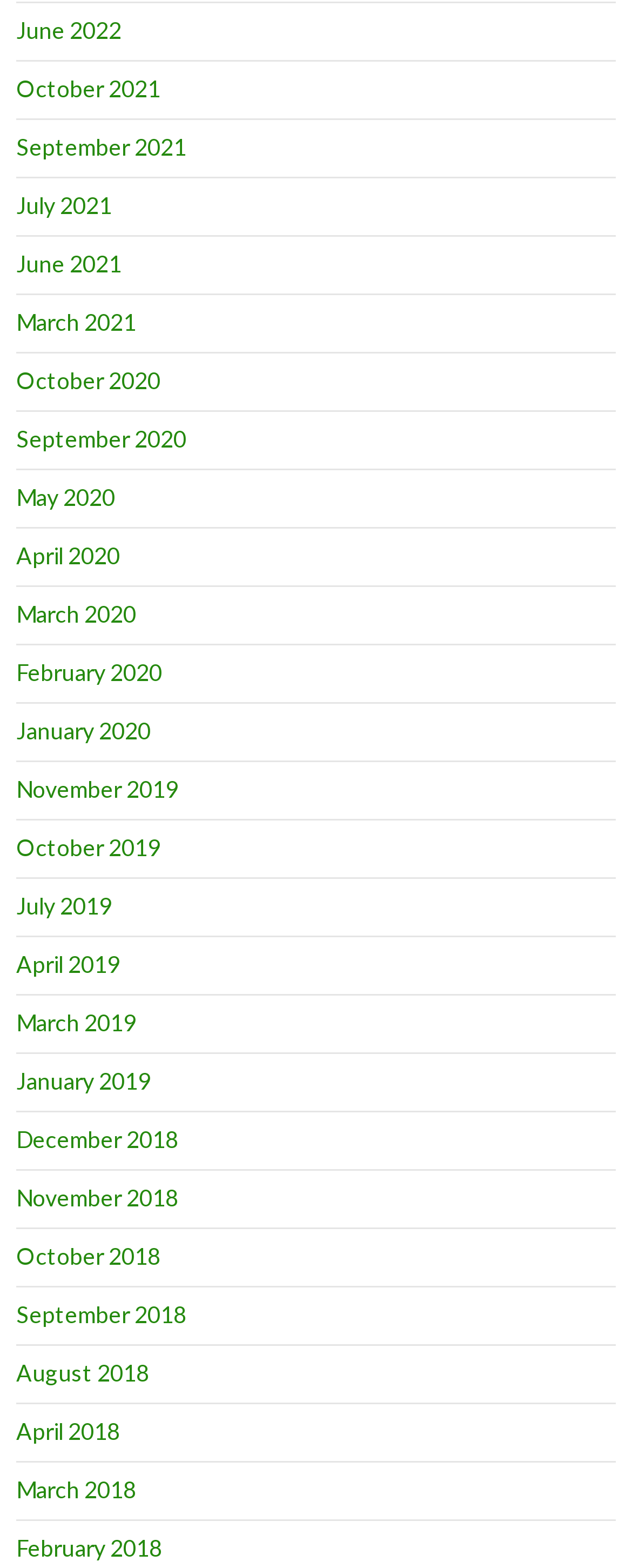Can you specify the bounding box coordinates for the region that should be clicked to fulfill this instruction: "view October 2021".

[0.026, 0.048, 0.254, 0.065]